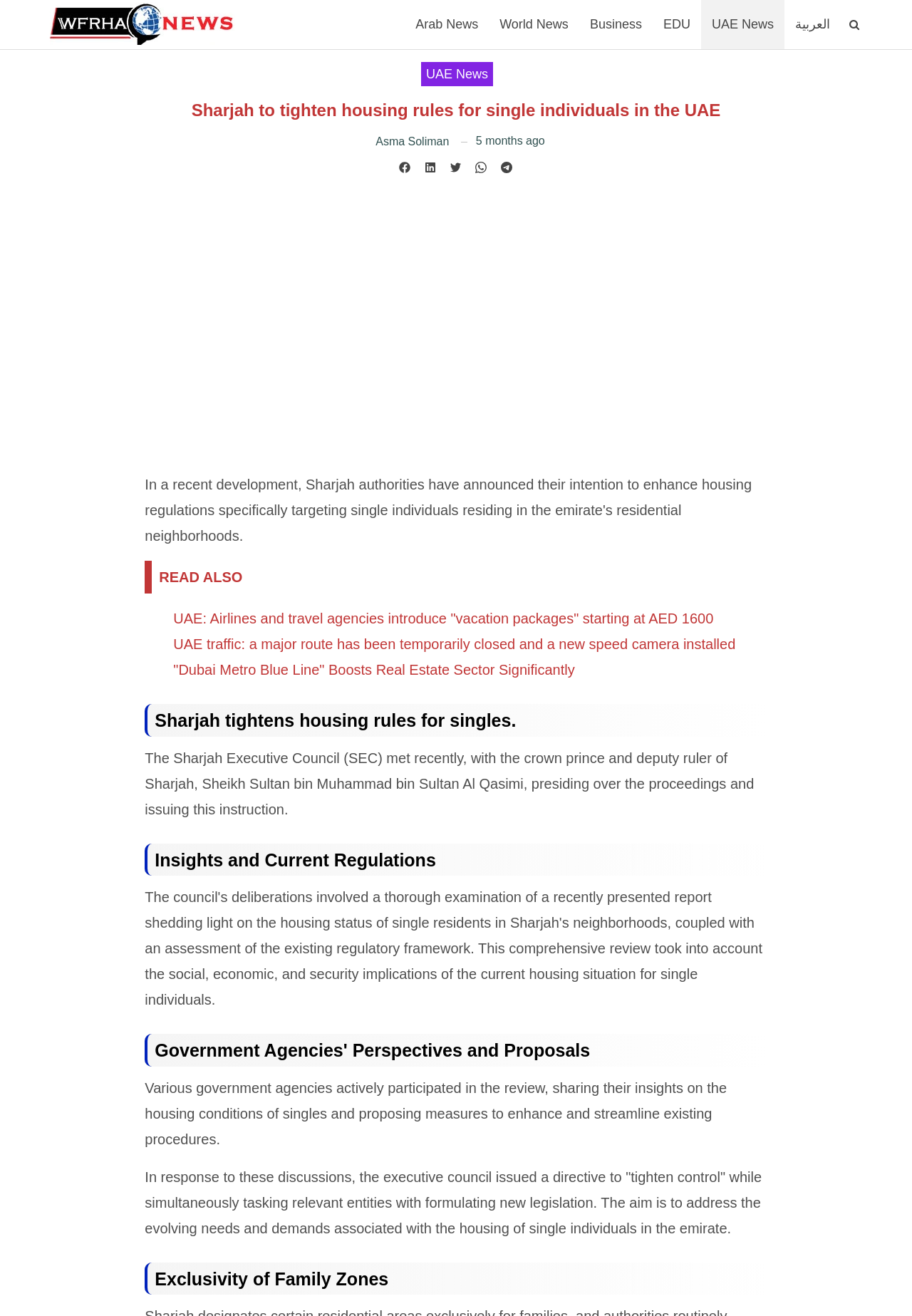Pinpoint the bounding box coordinates of the clickable area needed to execute the instruction: "Click on the UAE News link". The coordinates should be specified as four float numbers between 0 and 1, i.e., [left, top, right, bottom].

[0.769, 0.0, 0.86, 0.037]